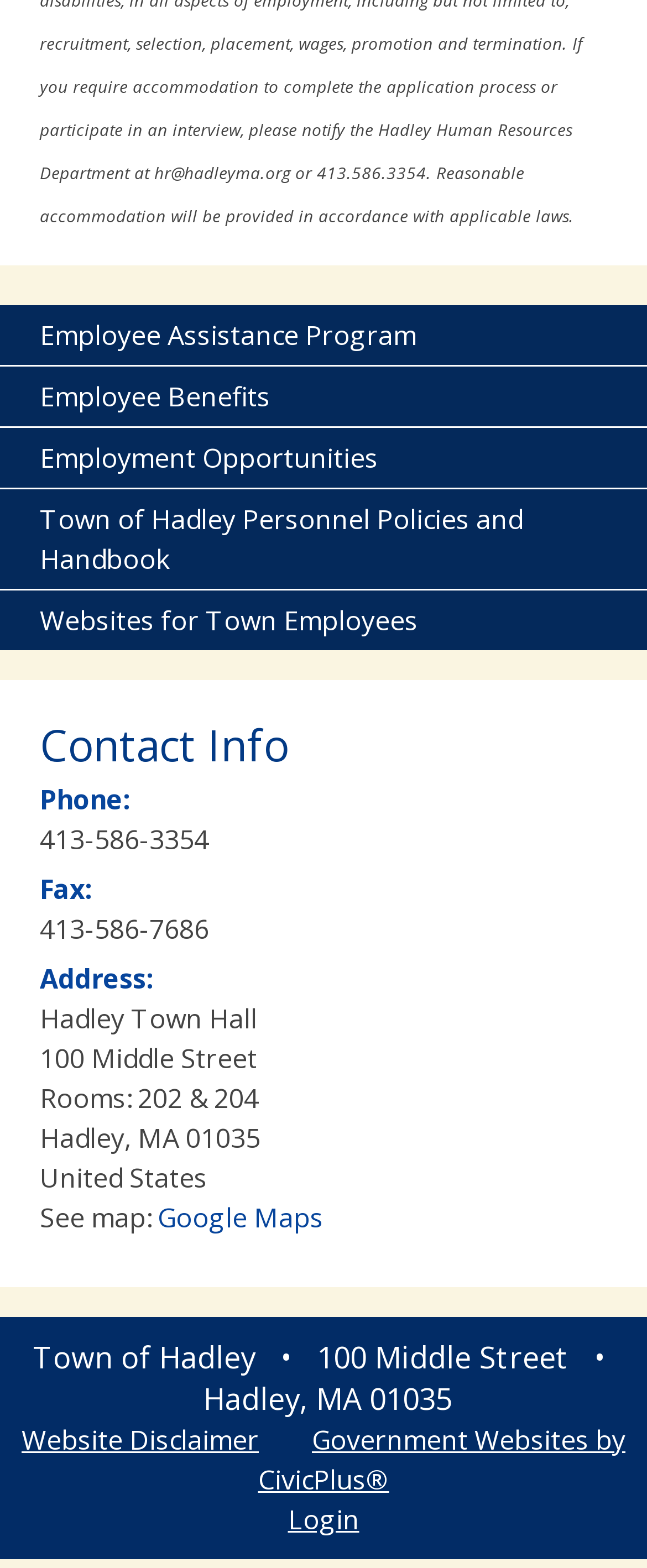Pinpoint the bounding box coordinates of the clickable element to carry out the following instruction: "View Employee Assistance Program."

[0.0, 0.194, 1.0, 0.232]